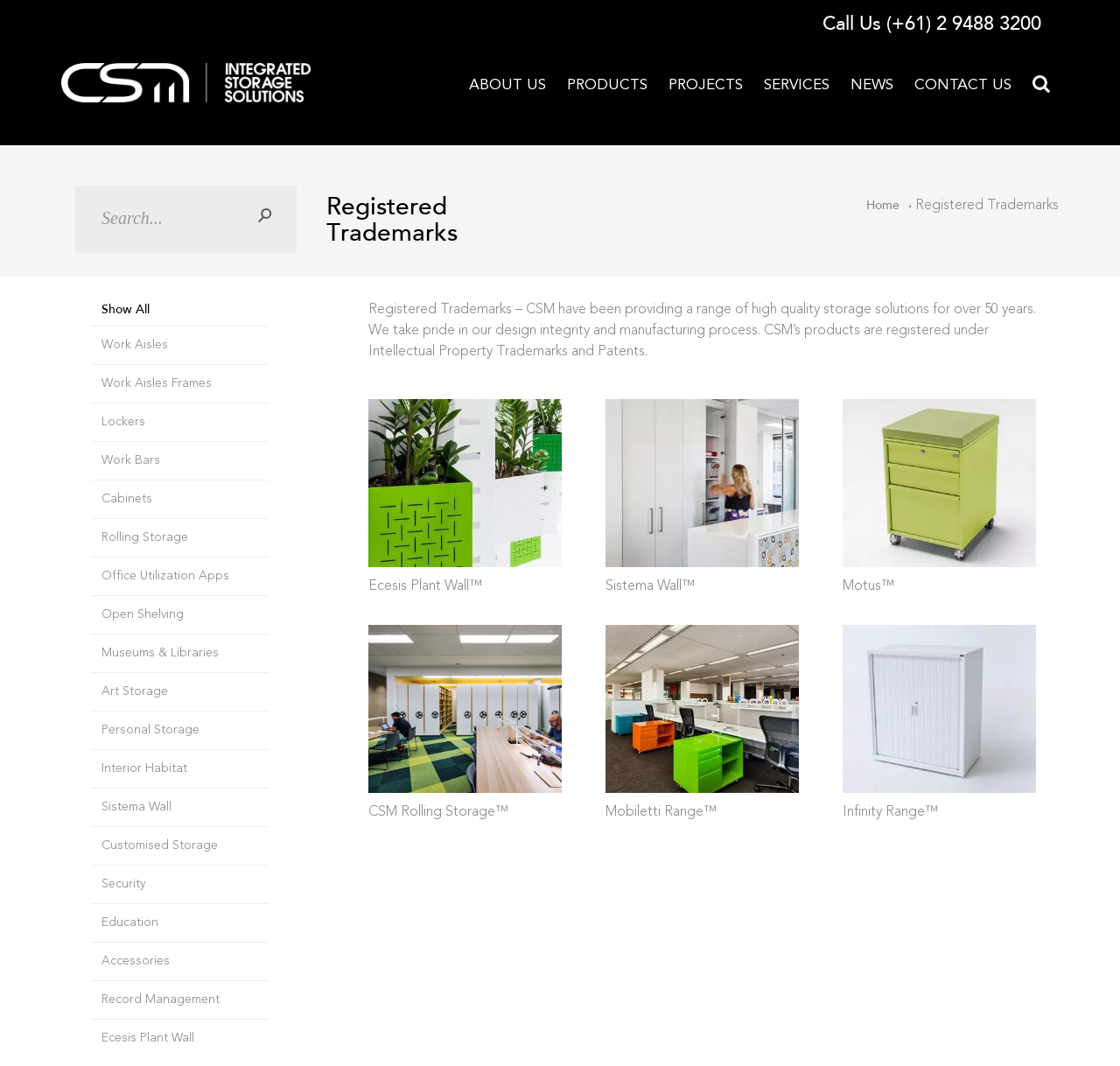Predict the bounding box for the UI component with the following description: "Cabinets".

[0.081, 0.451, 0.24, 0.486]